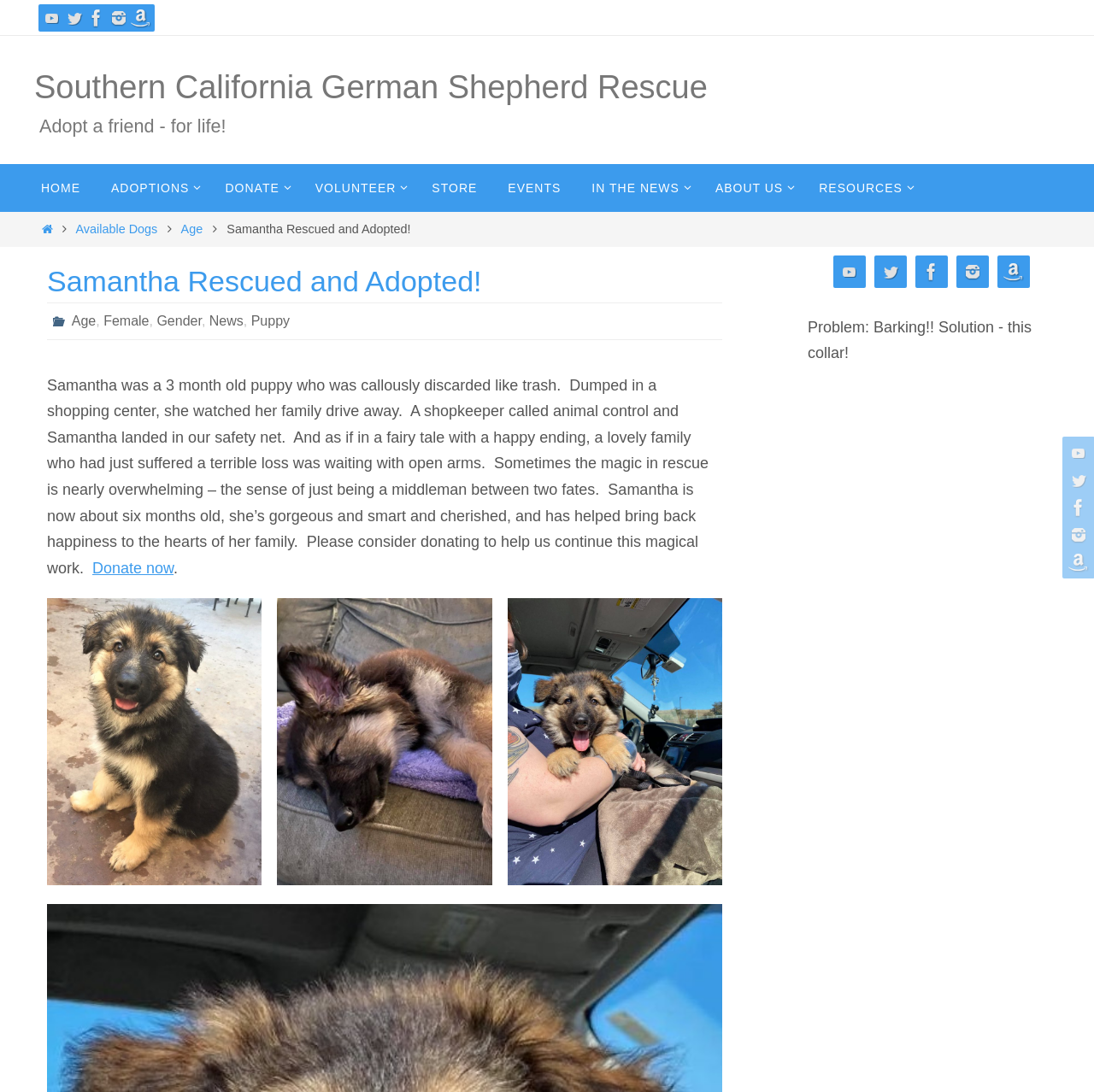What is the age of Samantha when she was rescued?
From the image, respond using a single word or phrase.

3 months